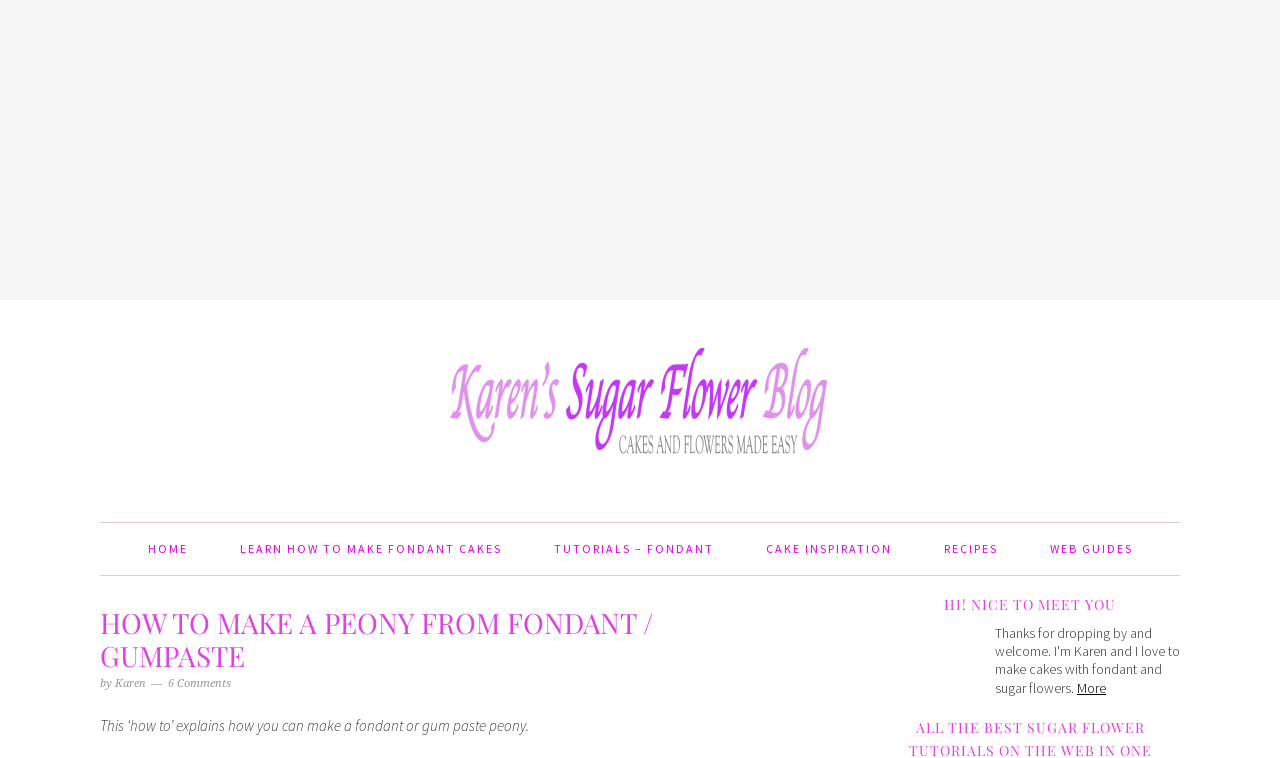Please identify the bounding box coordinates of the element I need to click to follow this instruction: "Click on the 'HOME' link".

[0.096, 0.69, 0.166, 0.758]